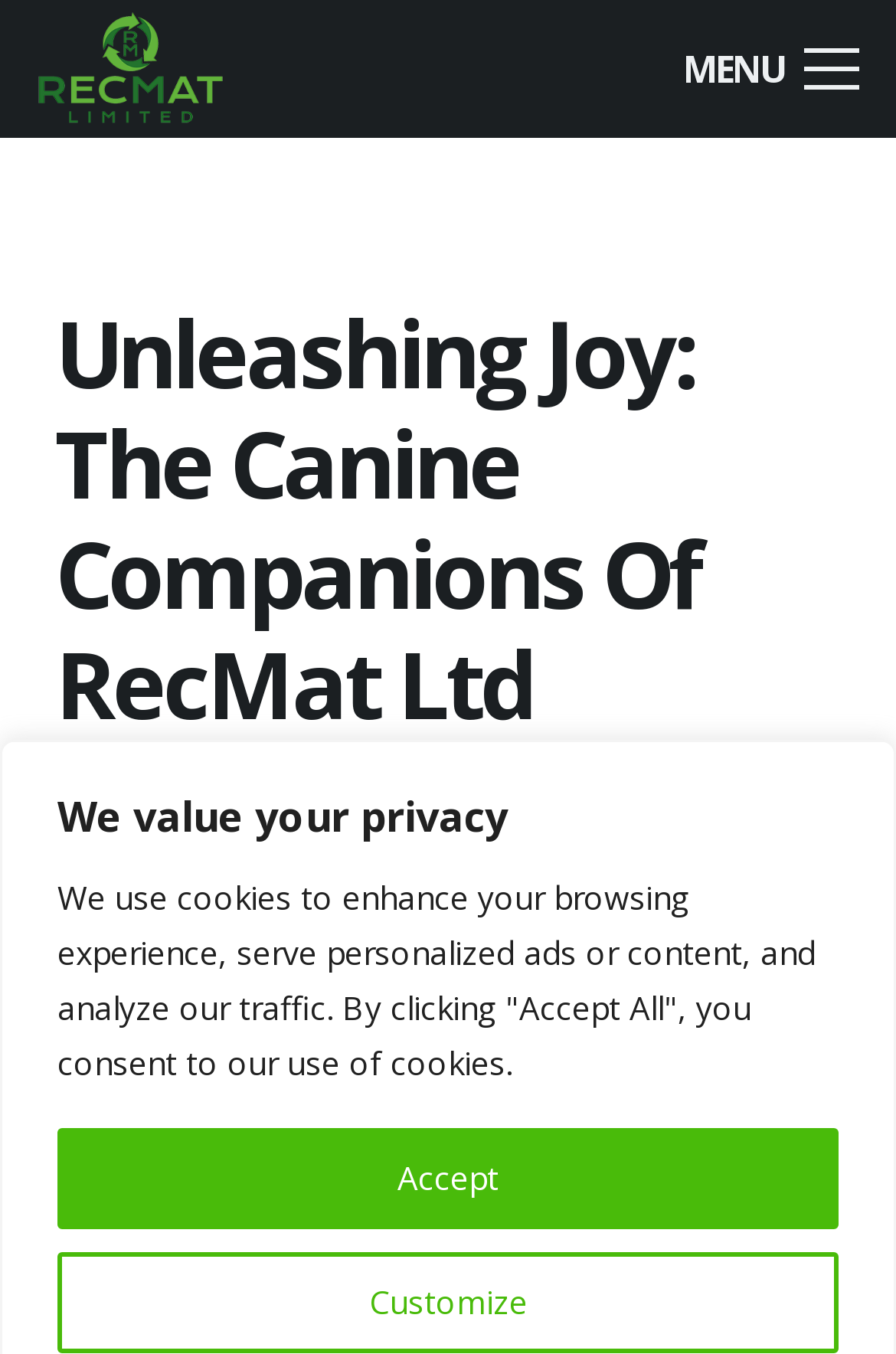Provide an in-depth caption for the webpage.

The webpage is about RecMat Ltd, a company that values office morale, with the help of two canine companions, Buddy and Mable. At the top of the page, there is a heading that reads "We value your privacy" and two buttons, "Customize" and "Accept", positioned side by side near the bottom of the page. 

On the top-left corner, there are two links, "Link" and "Menu", with the latter having a dropdown menu that displays the text "MENU". Below the "Menu" link, there is a horizontal navigation bar with links to different sections of the website, including "HOME", "ABOUT", "SERVICES", "BLOG", "CONTACT", and "FreeCycle Centre". These links are centered on the page and appear to be equally spaced.

The main content of the page is headed by a title, "Unleashing Joy: The Canine Companions Of RecMat Ltd", which is positioned below the navigation bar.